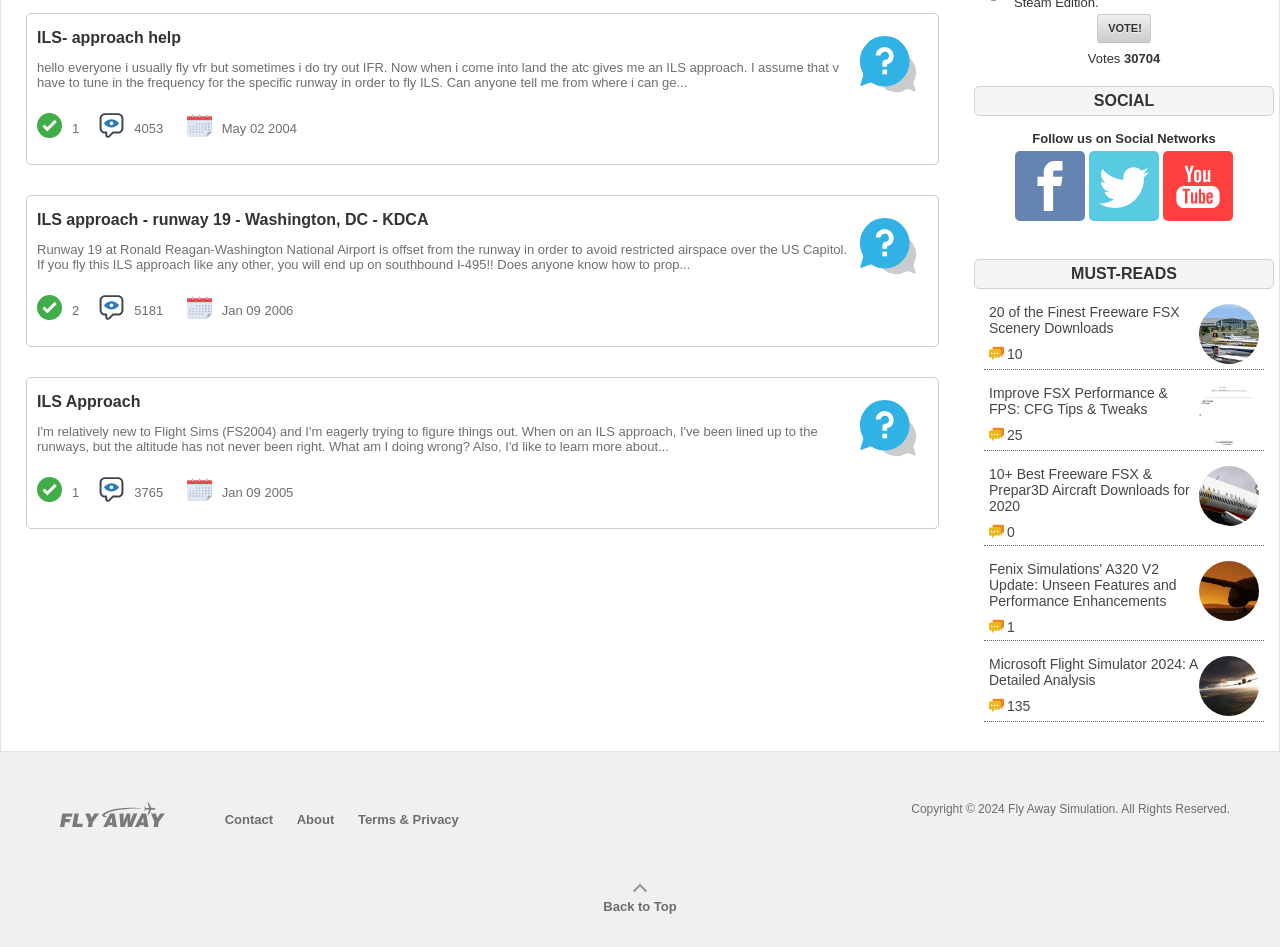Answer this question in one word or a short phrase: What is the date of the third question?

Jan 09 2005